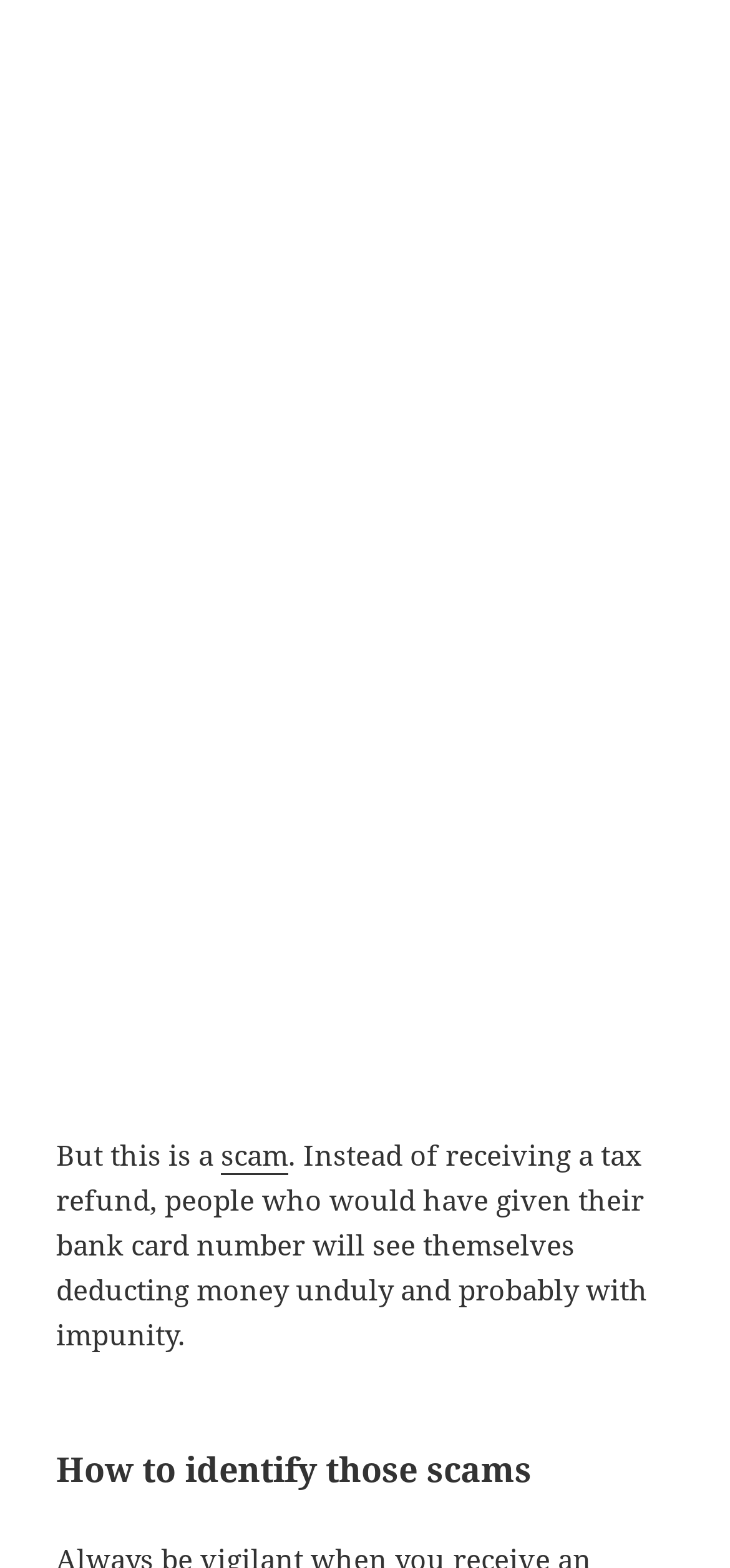What is the content of the second link?
Using the visual information from the image, give a one-word or short-phrase answer.

Users of Gmail, Google's email, are victims of…